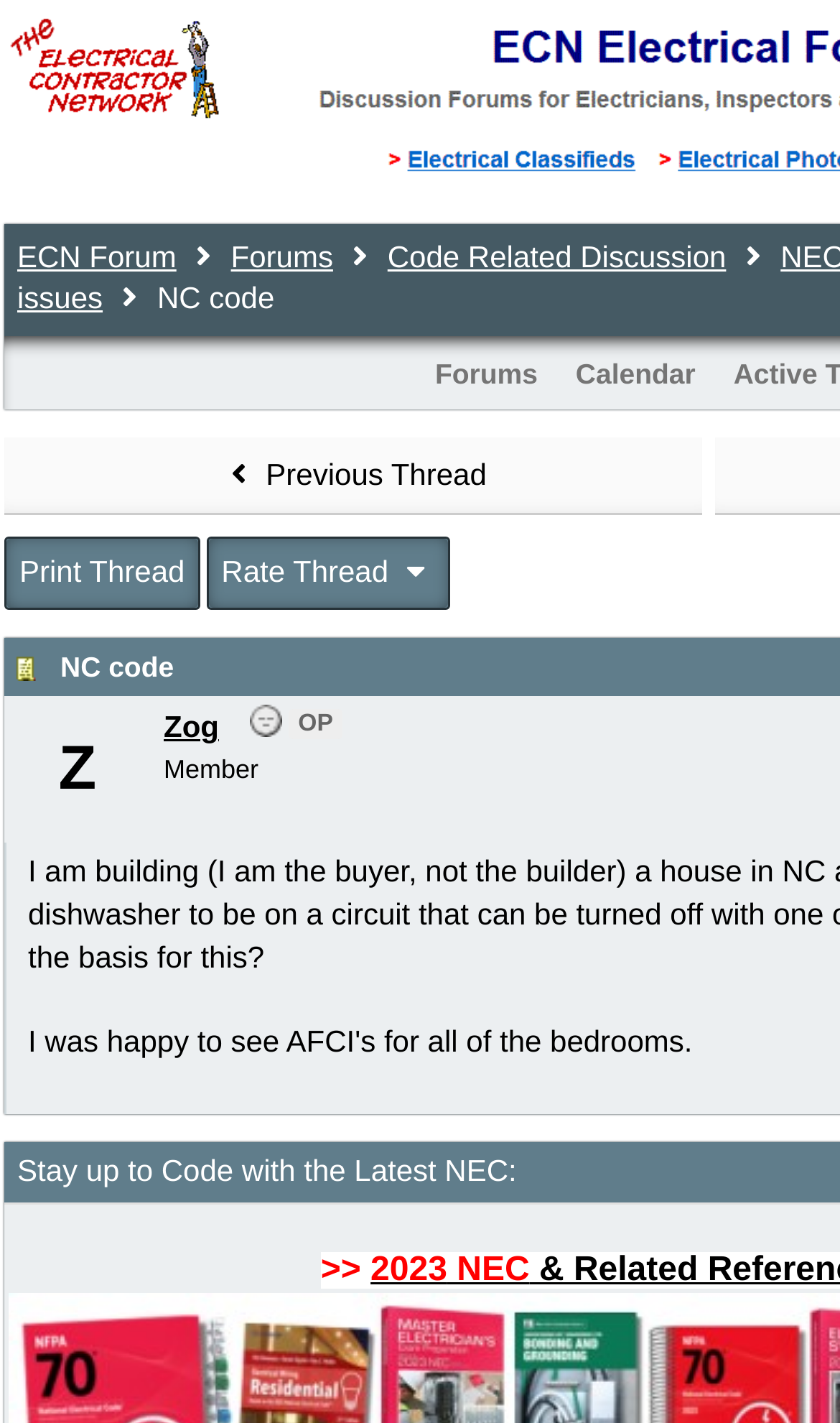Given the following UI element description: "Previous Thread", find the bounding box coordinates in the webpage screenshot.

[0.005, 0.307, 0.836, 0.362]